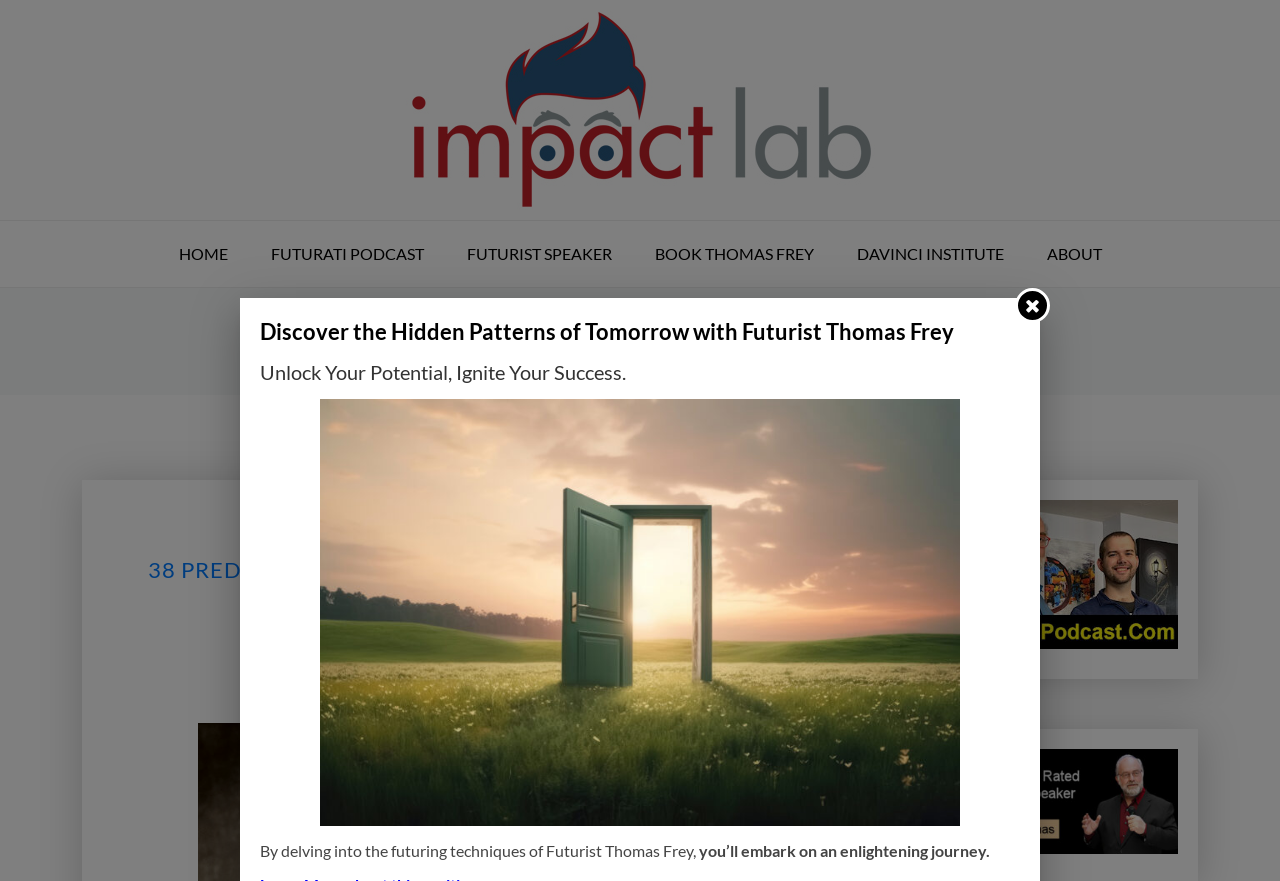What is the name of the institute associated with the futurist?
Look at the image and respond with a single word or a short phrase.

DaVinci Institute